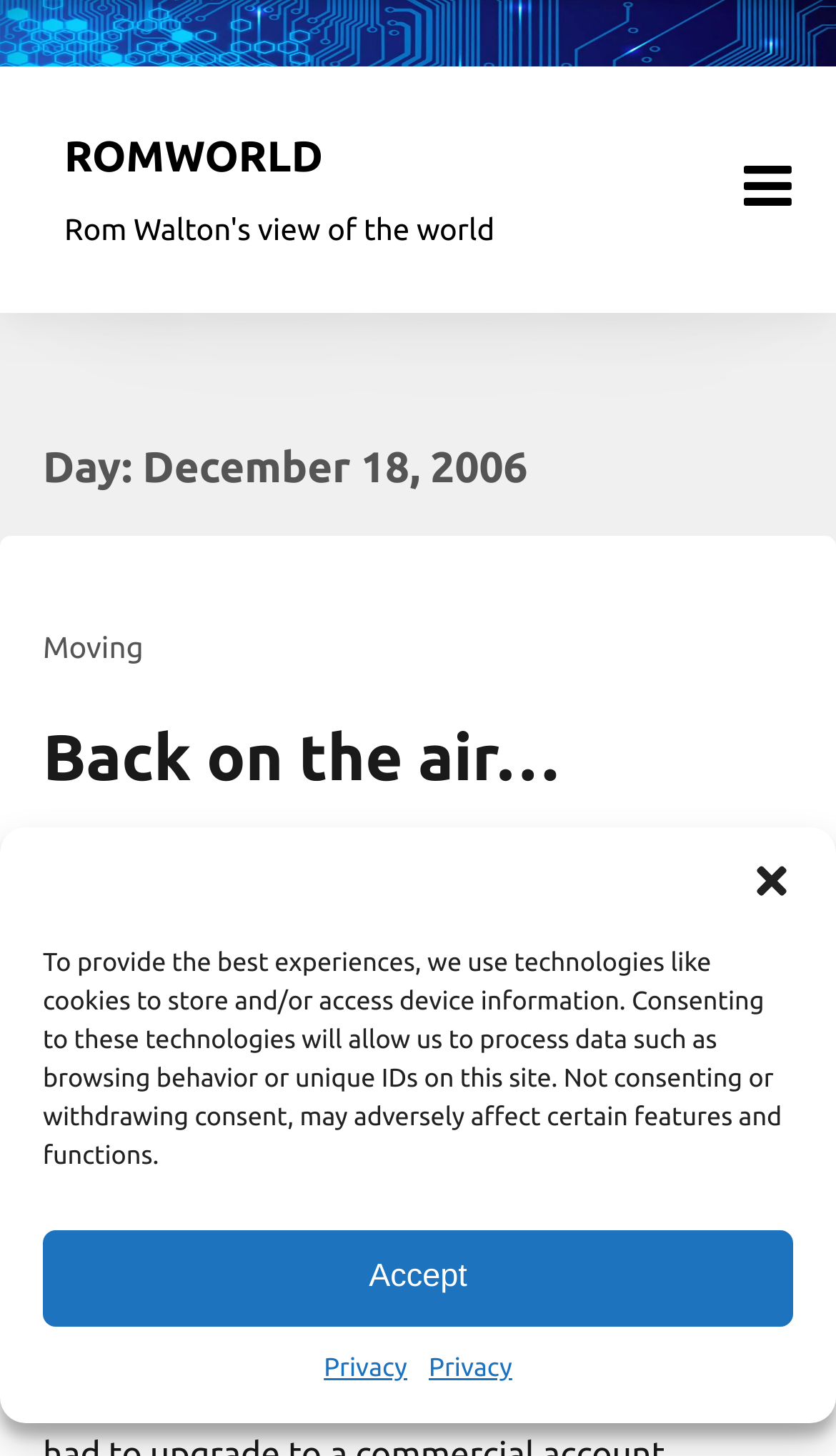What is the topic of the article?
Using the picture, provide a one-word or short phrase answer.

Internet access